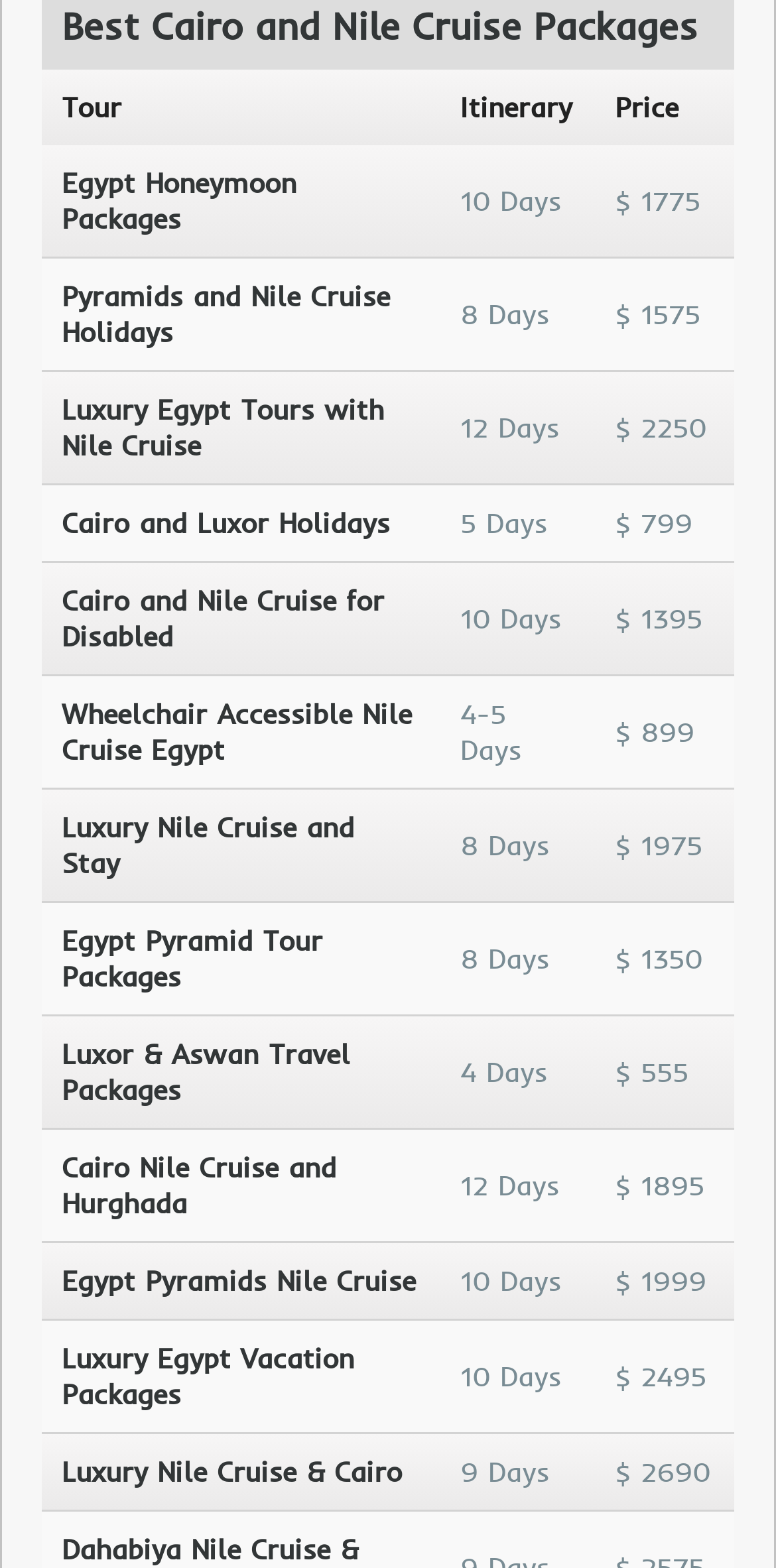Provide a single word or phrase answer to the question: 
How many tour packages are listed?

20